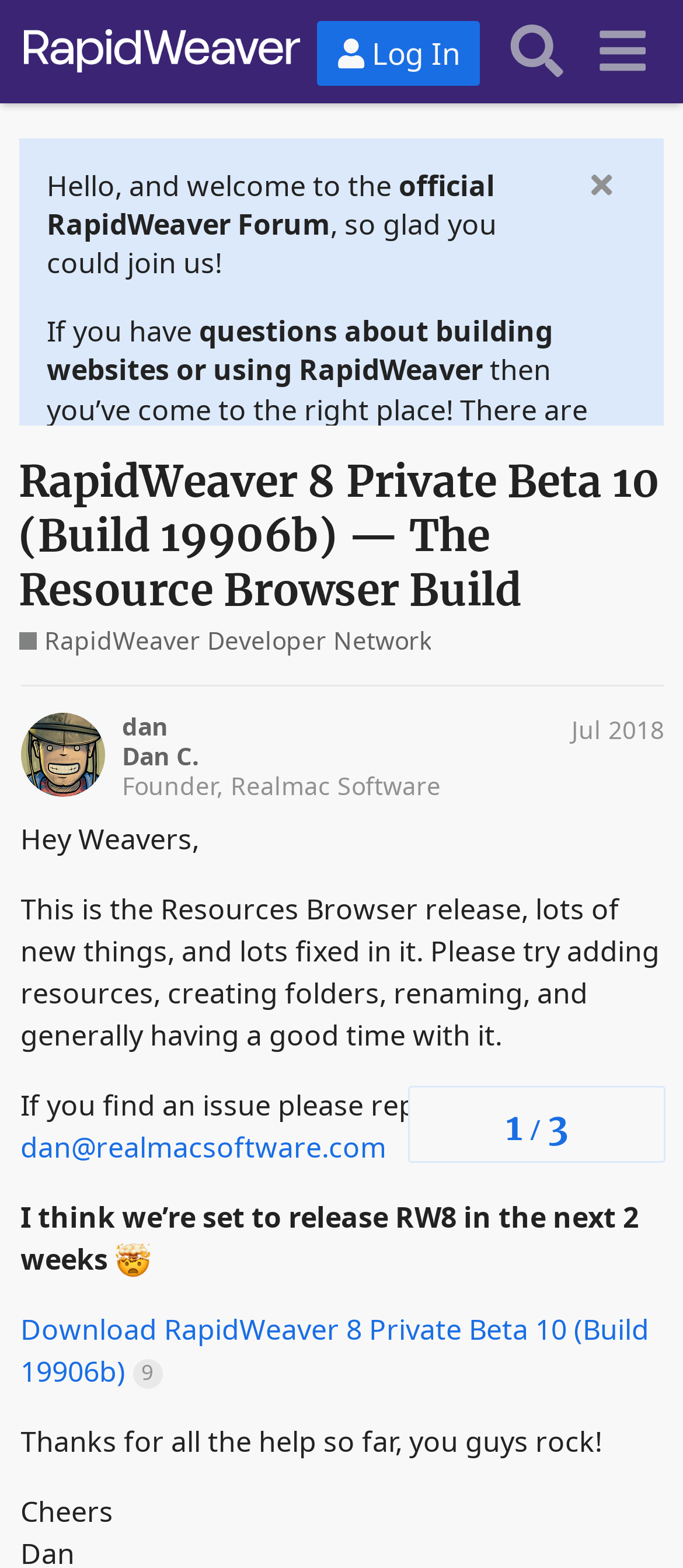Please locate the bounding box coordinates of the element that should be clicked to achieve the given instruction: "Decrement the quantity of Eventone C Cream".

None